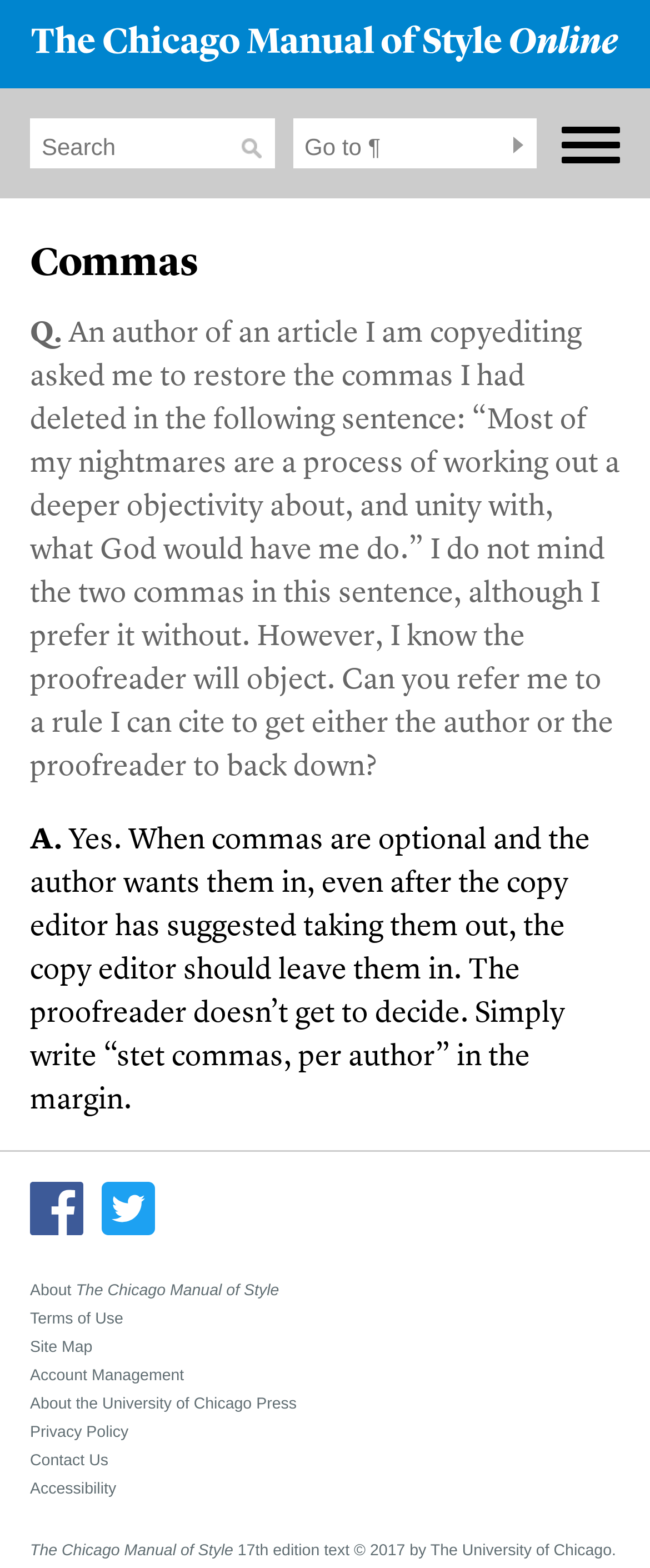Identify the bounding box coordinates of the clickable region to carry out the given instruction: "Search for a term".

[0.046, 0.075, 0.422, 0.107]